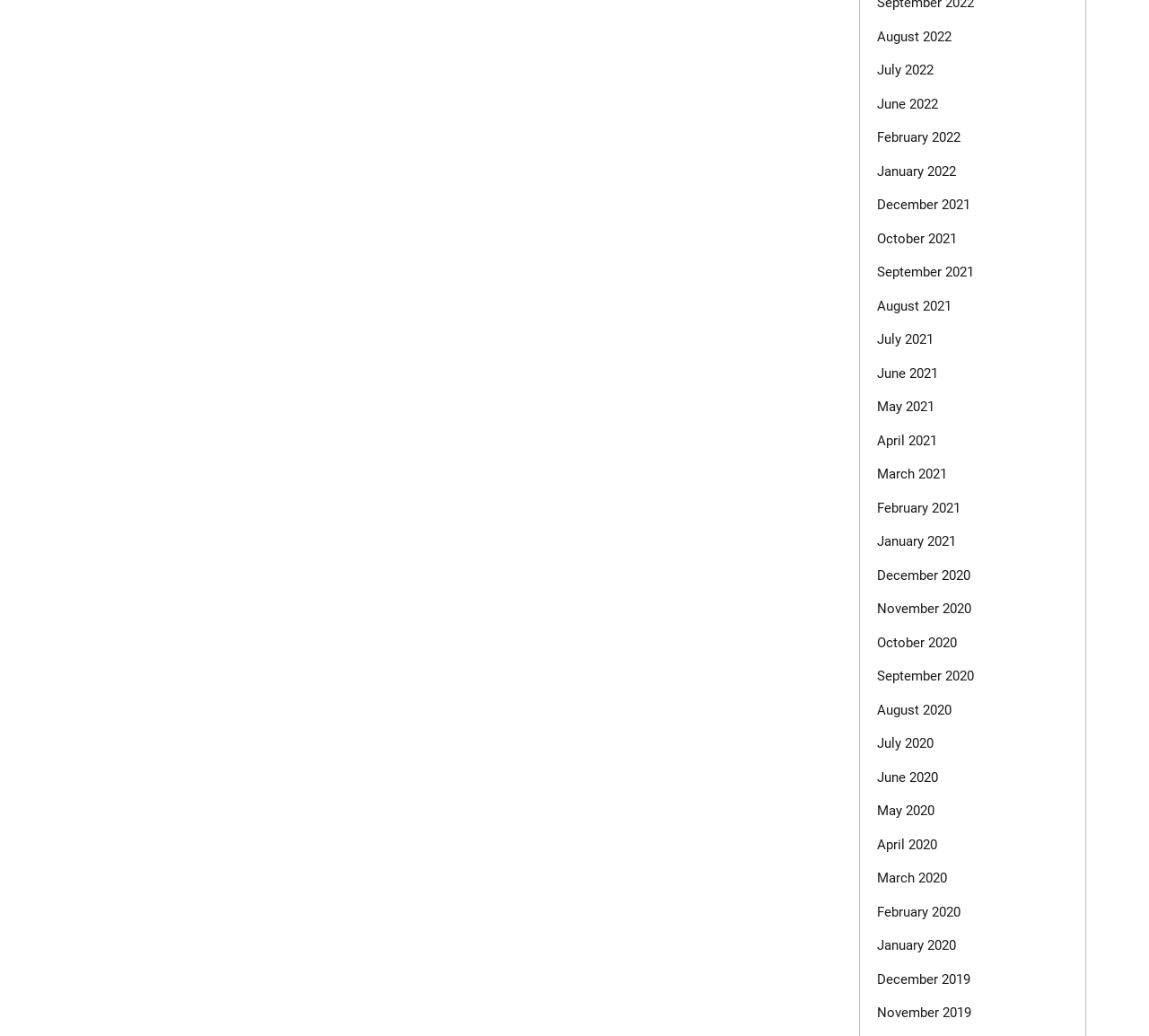Select the bounding box coordinates of the element I need to click to carry out the following instruction: "browse December 2020".

[0.763, 0.547, 0.844, 0.563]